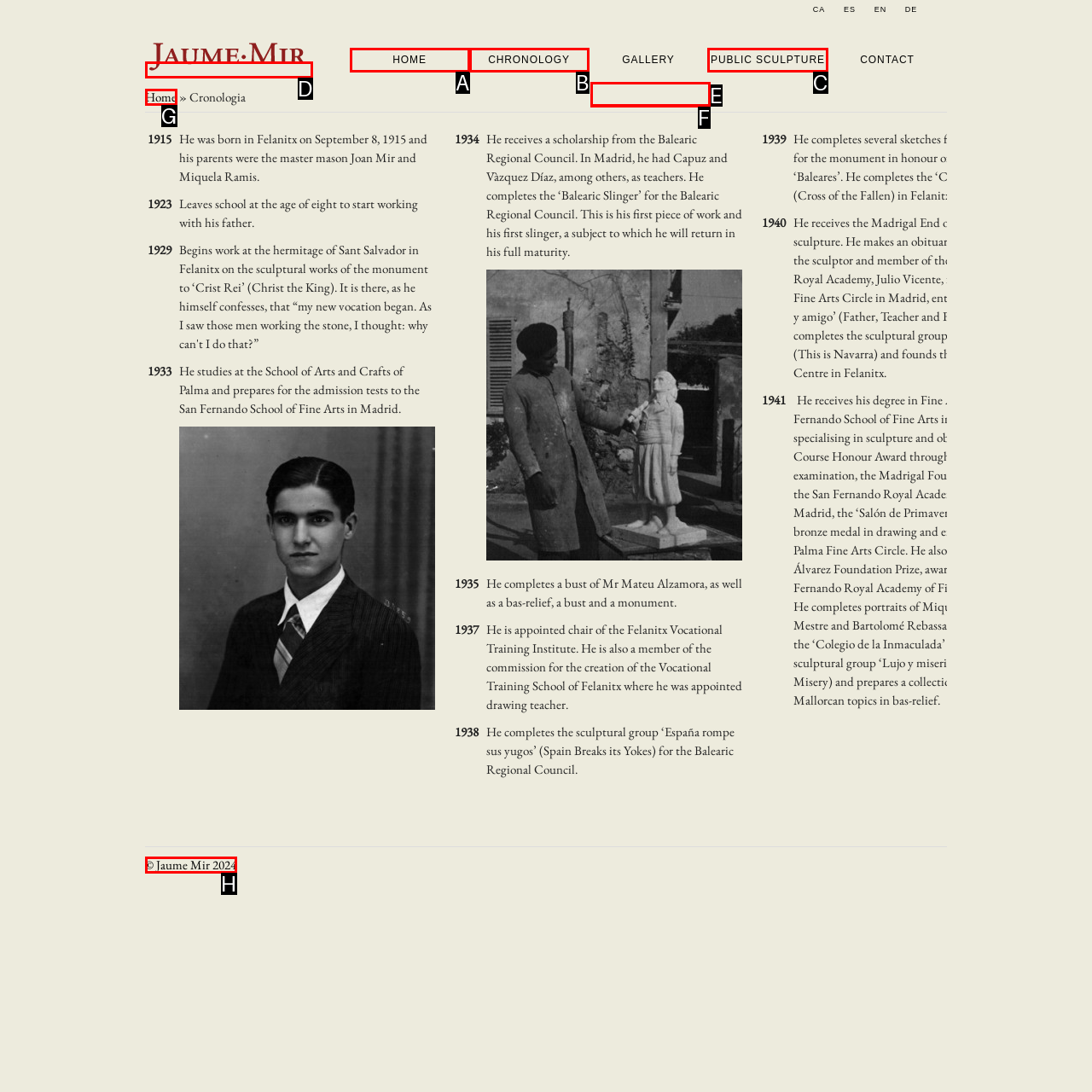Identify the correct UI element to click for this instruction: View the 'PUBLIC SCULPTURE' page
Respond with the appropriate option's letter from the provided choices directly.

C